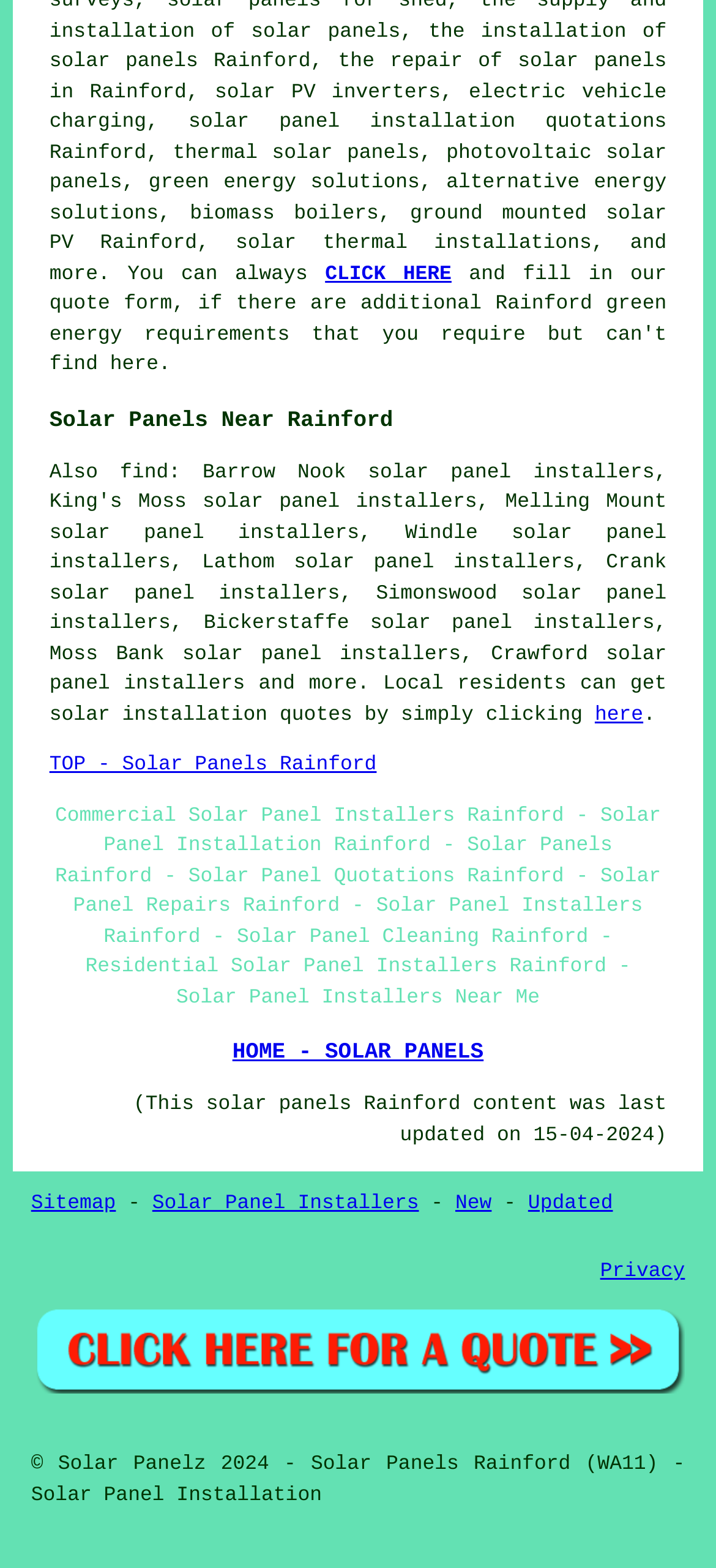What type of energy solutions are mentioned on this webpage?
Based on the screenshot, provide your answer in one word or phrase.

Green energy